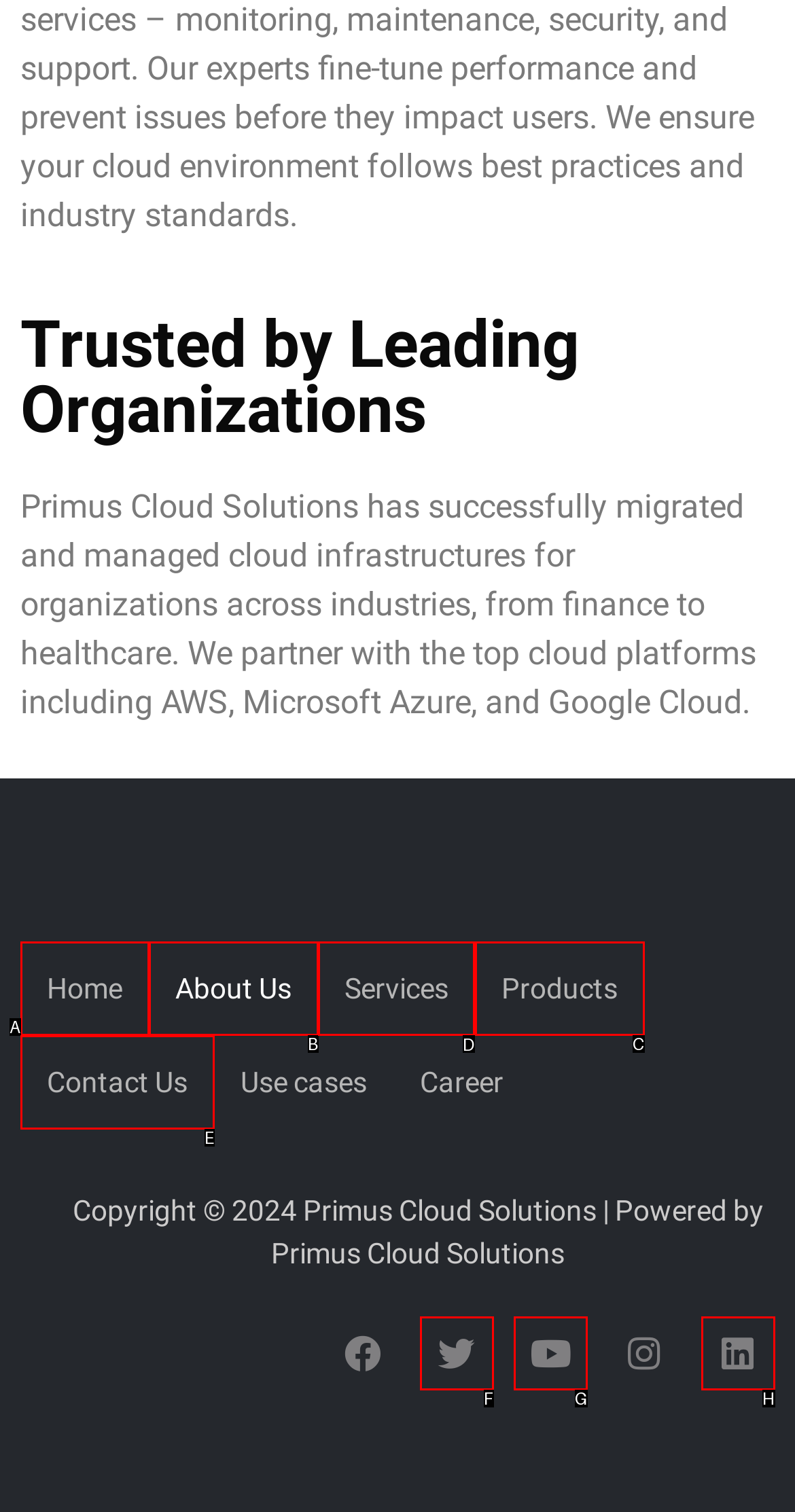Determine which HTML element to click on in order to complete the action: Explore cloud services.
Reply with the letter of the selected option.

D